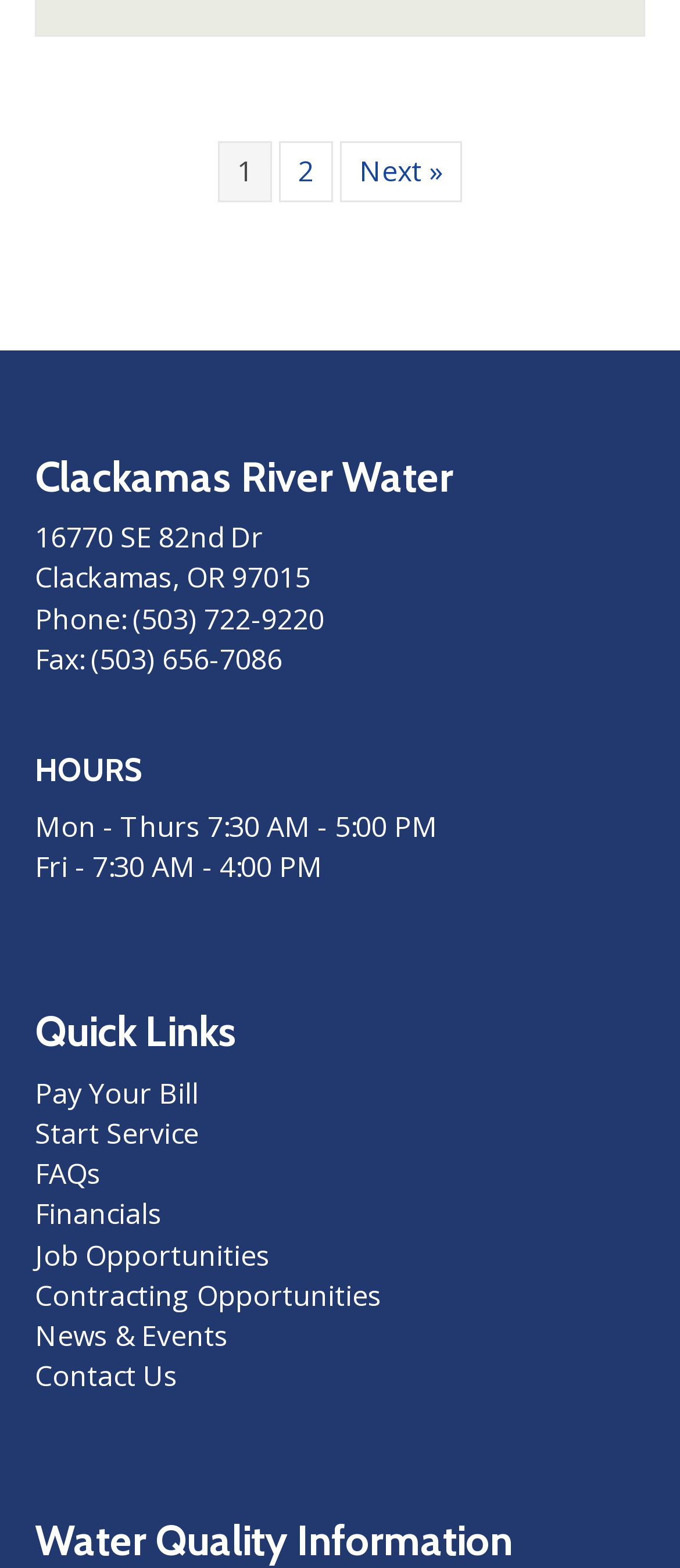Predict the bounding box of the UI element based on this description: "News & Events".

[0.051, 0.839, 0.336, 0.864]